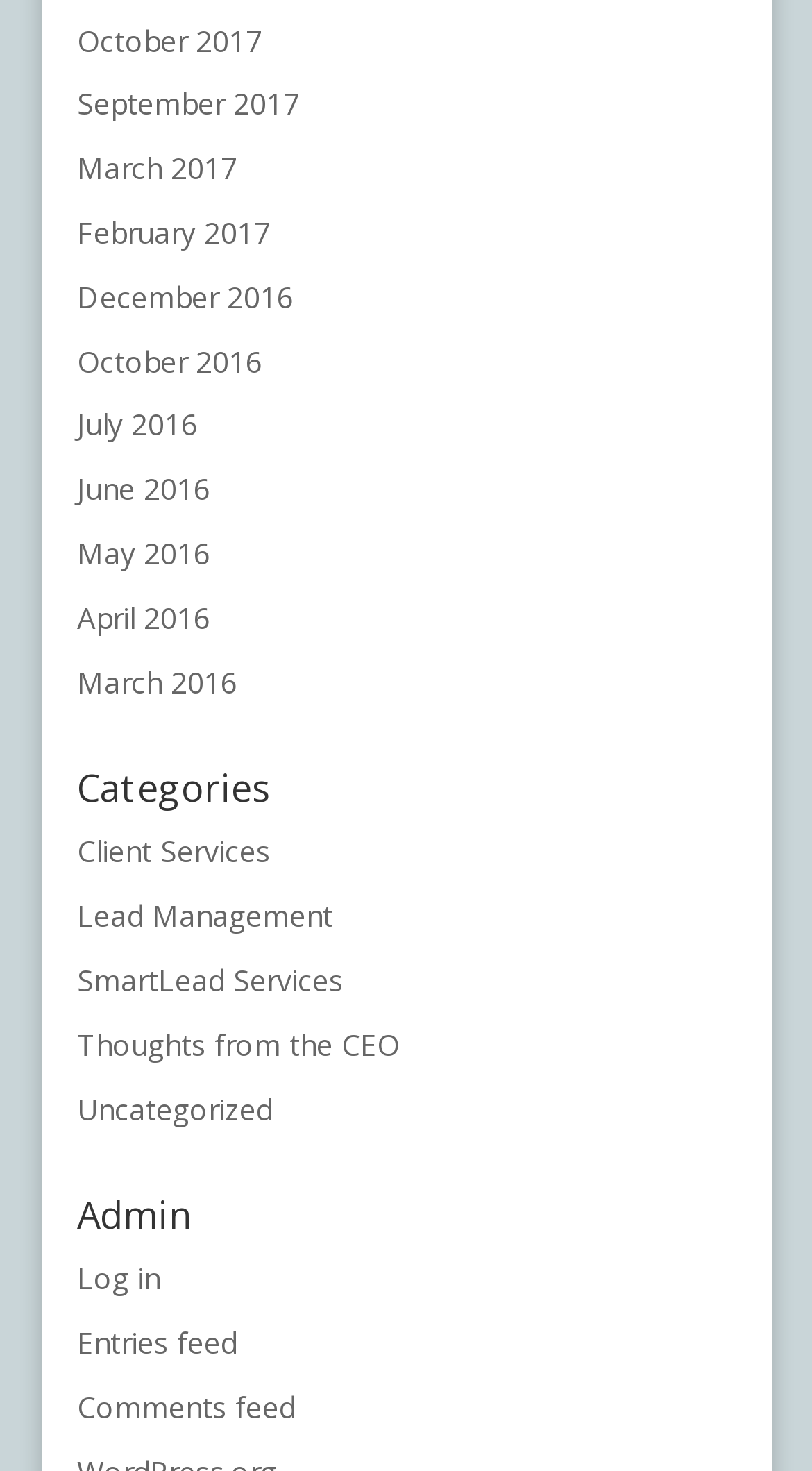How many months are listed? Based on the image, give a response in one word or a short phrase.

12